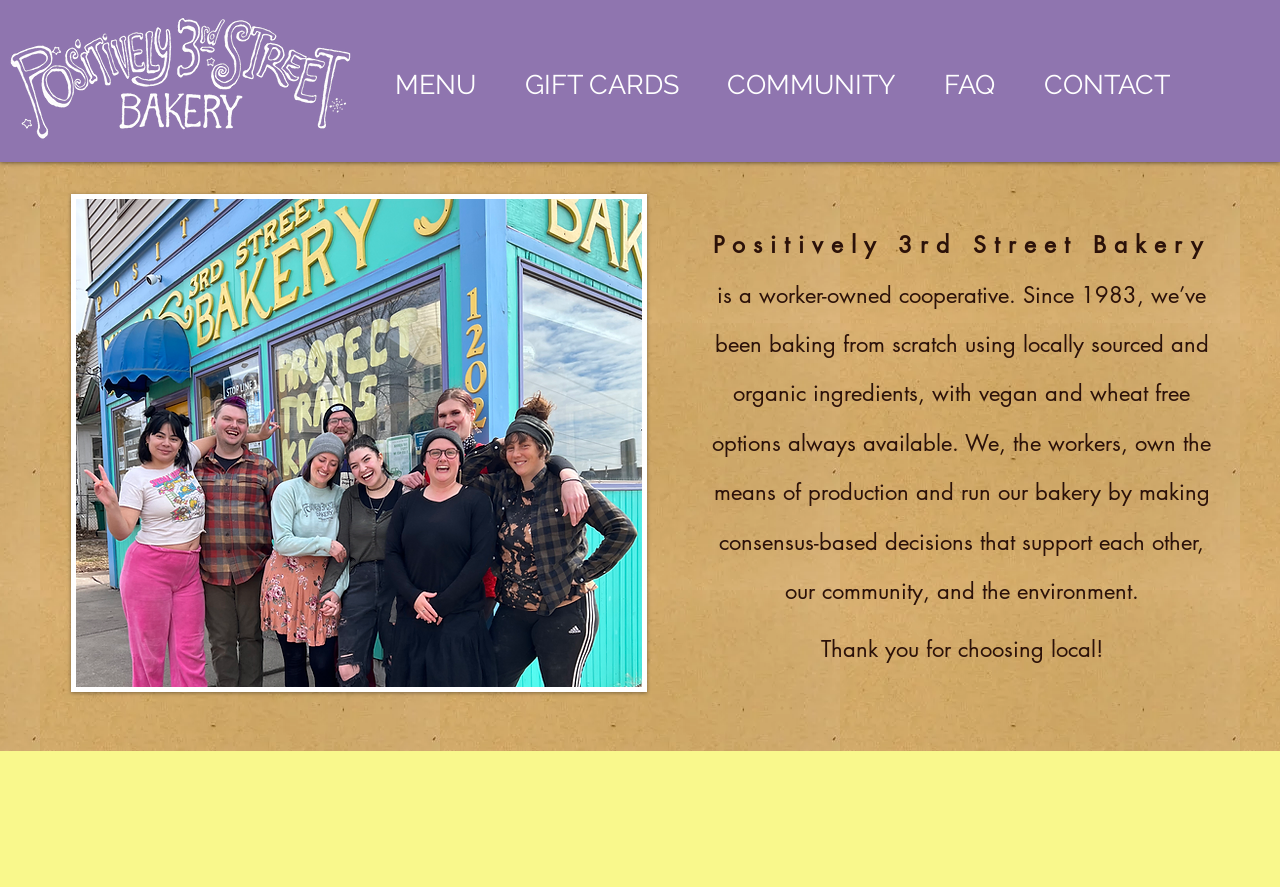Refer to the element description GIFT CARDS and identify the corresponding bounding box in the screenshot. Format the coordinates as (top-left x, top-left y, bottom-right x, bottom-right y) with values in the range of 0 to 1.

[0.394, 0.067, 0.546, 0.126]